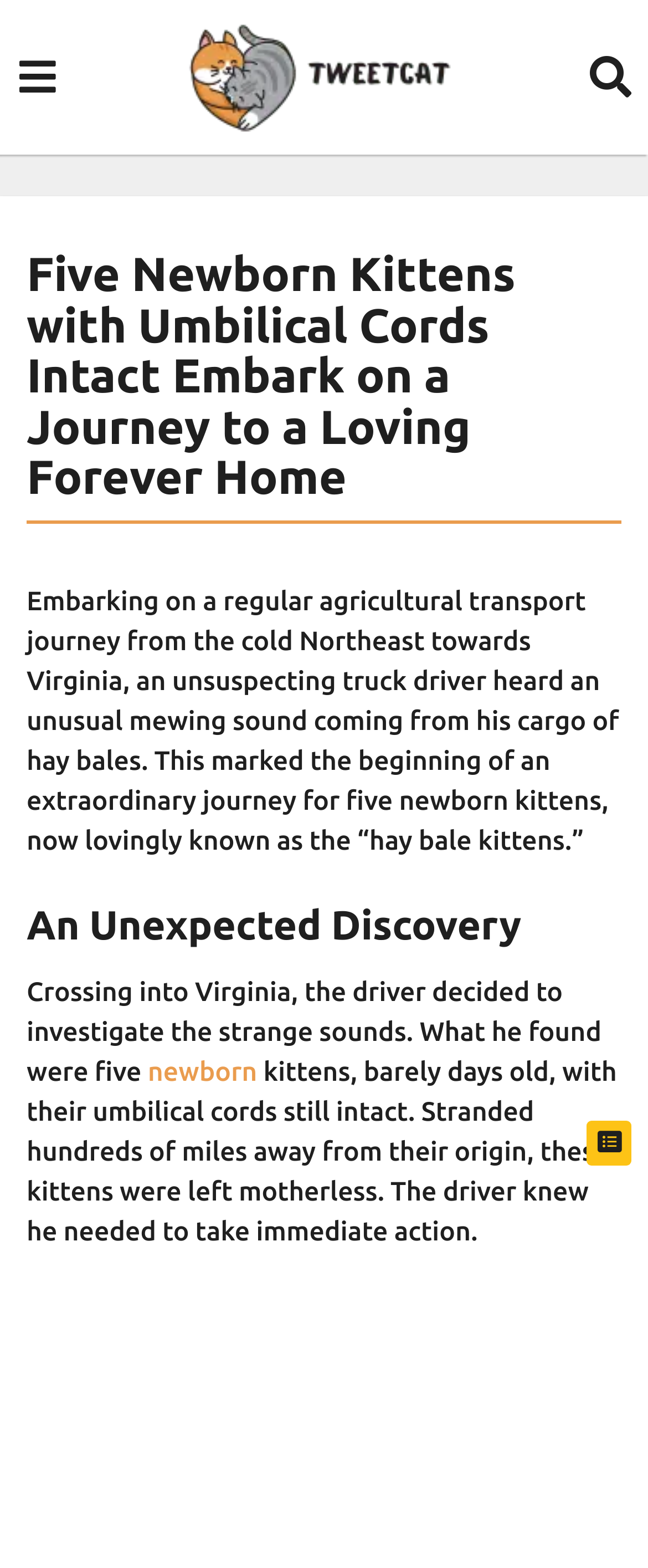Give a one-word or one-phrase response to the question:
What did the truck driver hear?

unusual mewing sound